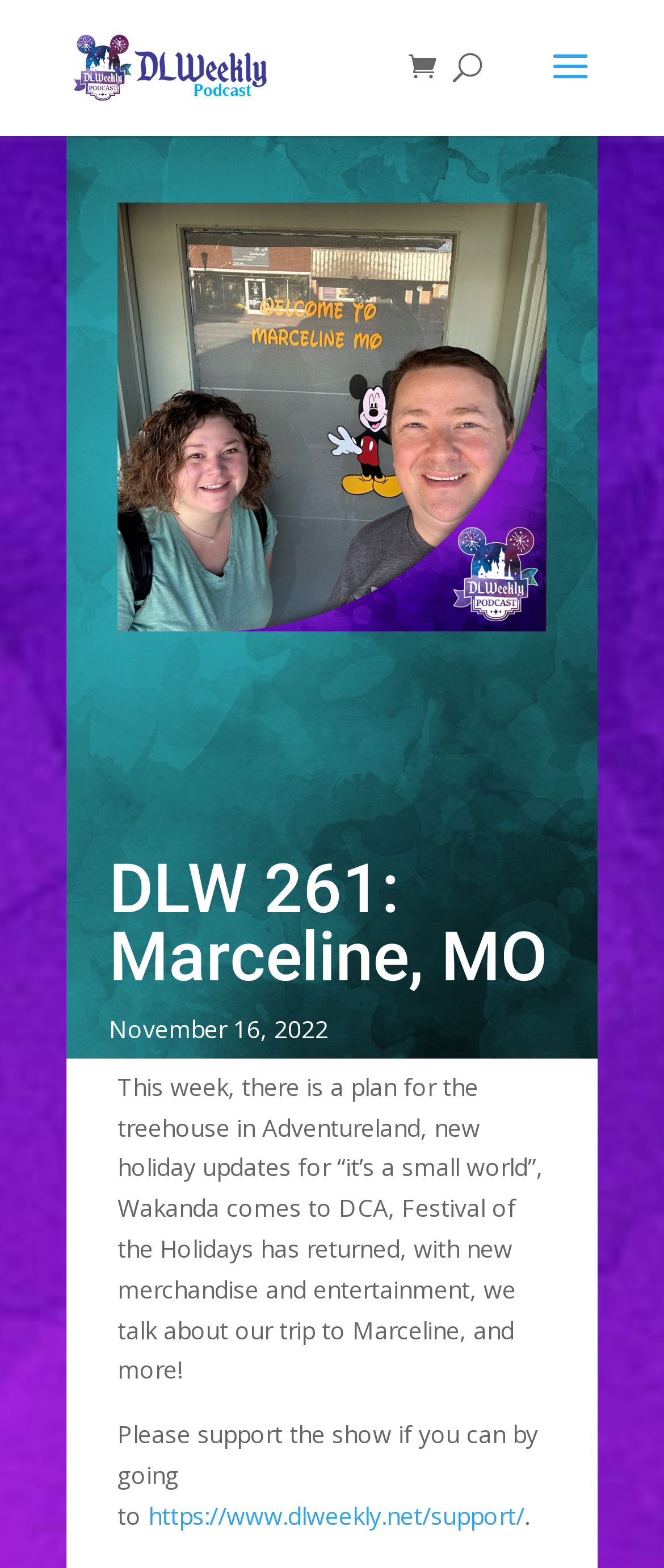Identify the webpage's primary heading and generate its text.

DLW 261: Marceline, MO